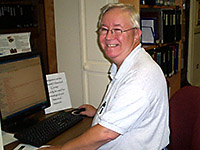What surrounds the workspace?
Please provide a comprehensive and detailed answer to the question.

The setting appears to be a cozy workspace surrounded by bookshelves, indicating a rich environment filled with resources, as described in the caption.